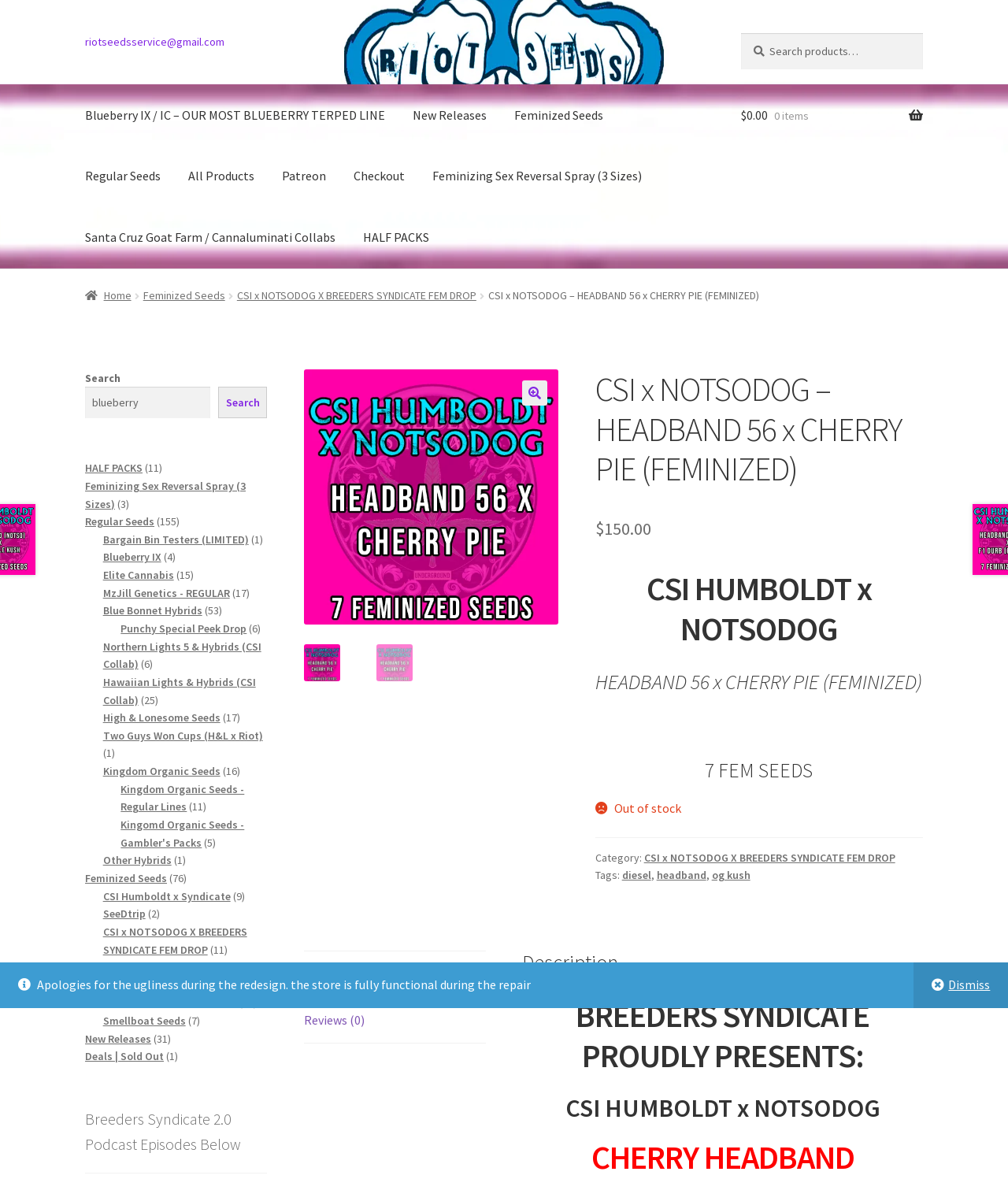How many seeds are in CSI x NOTSODOG – HEADBAND 56 x CHERRY PIE (FEMINIZED)?
Look at the image and answer with only one word or phrase.

7 FEM SEEDS